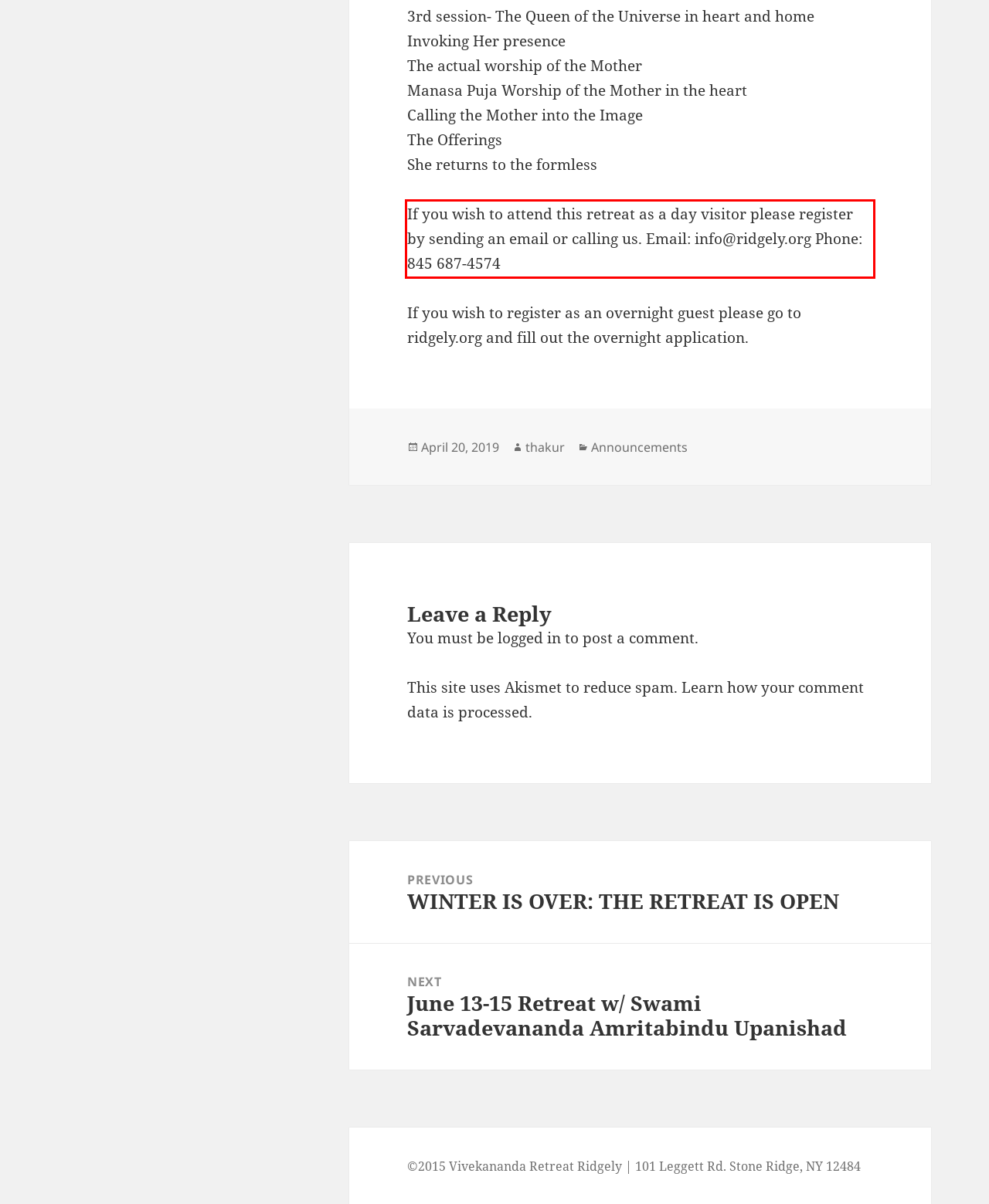You are given a screenshot of a webpage with a UI element highlighted by a red bounding box. Please perform OCR on the text content within this red bounding box.

If you wish to attend this retreat as a day visitor please register by sending an email or calling us. Email: info@ridgely.org Phone: 845 687-4574